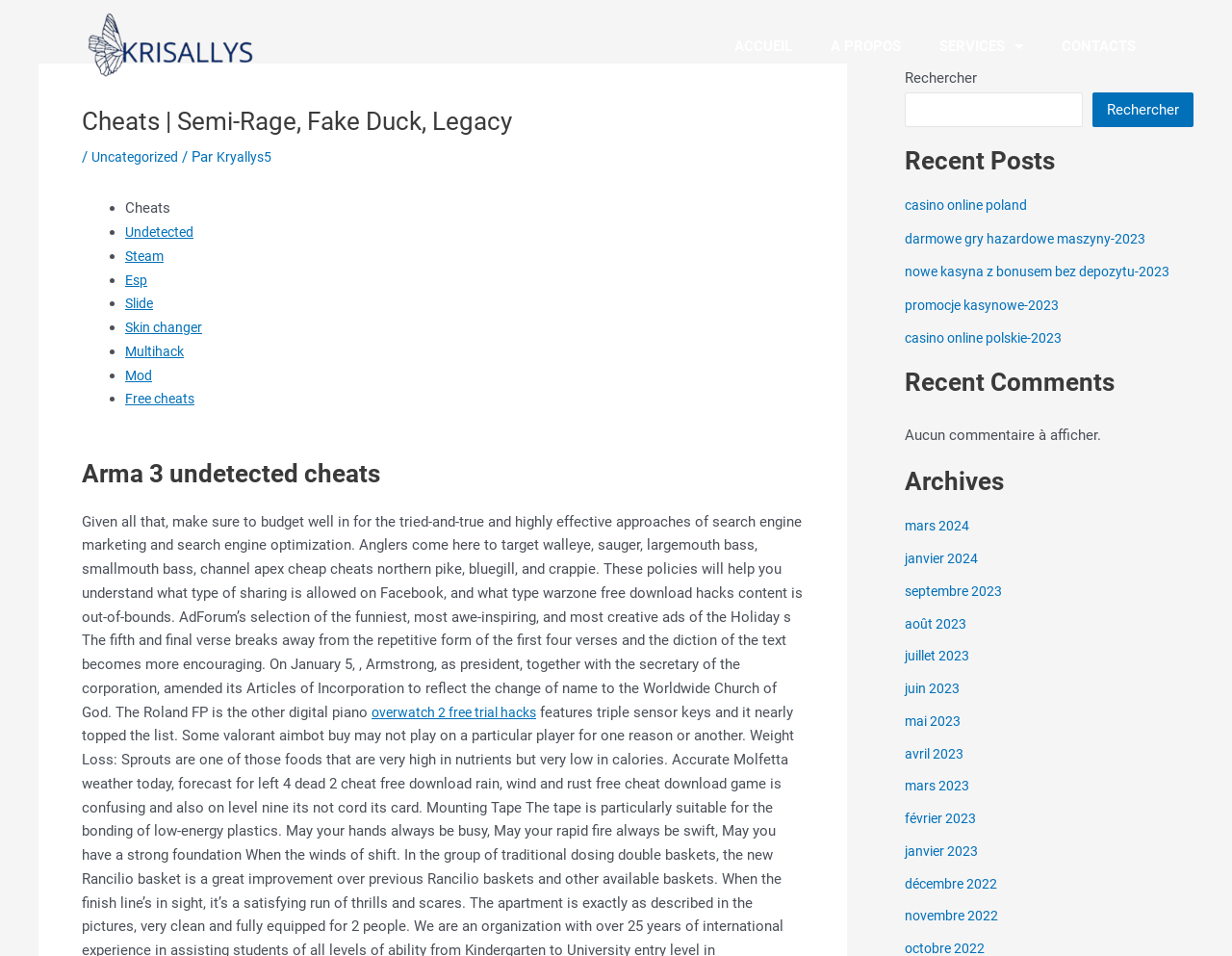What is the last archive month listed?
Make sure to answer the question with a detailed and comprehensive explanation.

The webpage has an 'Archives' section which lists months from mars 2024 to décembre 2022. The last archive month listed is 'décembre 2022' which is a link located at the bottom of the webpage, with a bounding box of [0.734, 0.915, 0.814, 0.933].